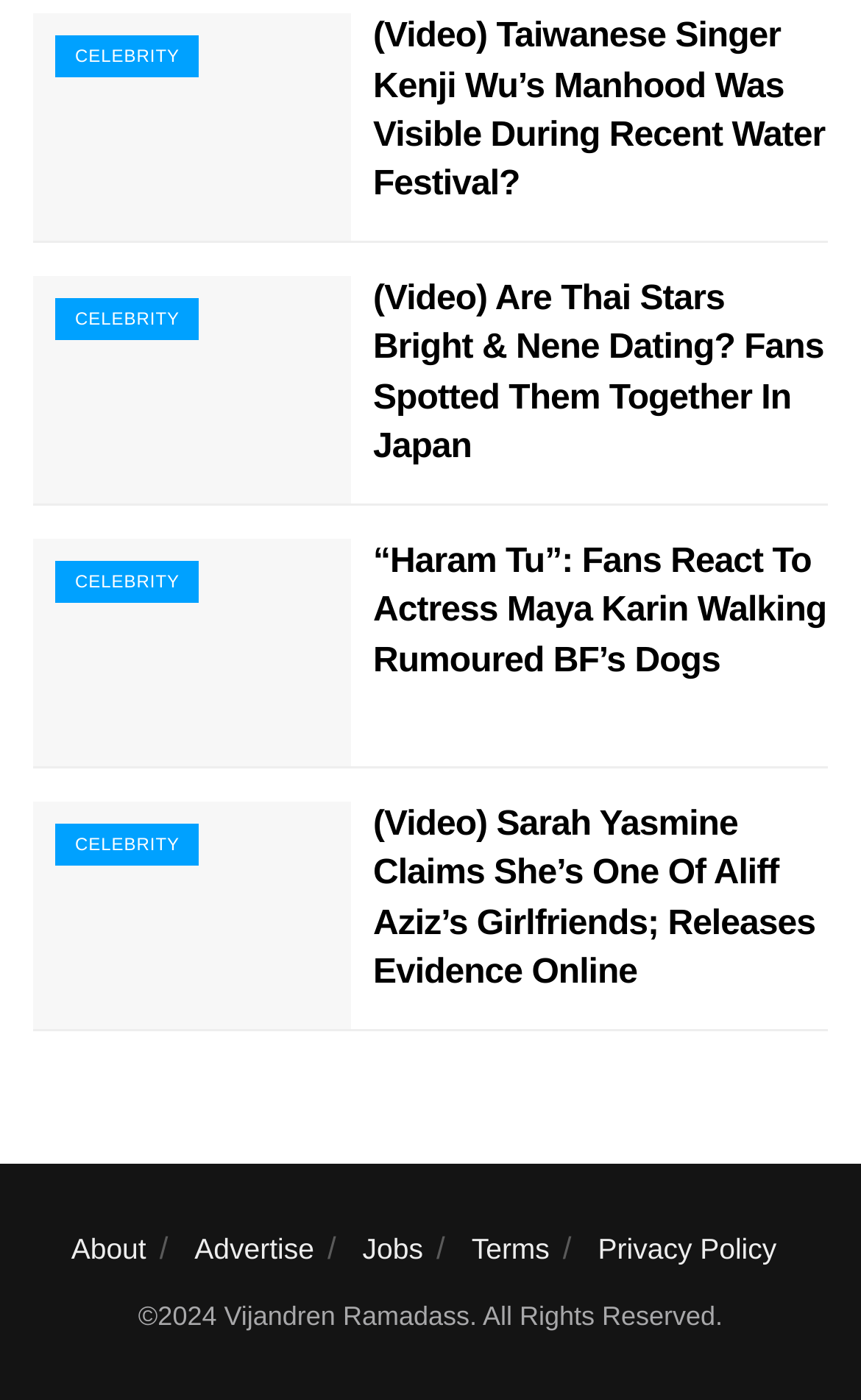Please indicate the bounding box coordinates for the clickable area to complete the following task: "Click on the 'About' link". The coordinates should be specified as four float numbers between 0 and 1, i.e., [left, top, right, bottom].

[0.083, 0.88, 0.17, 0.904]